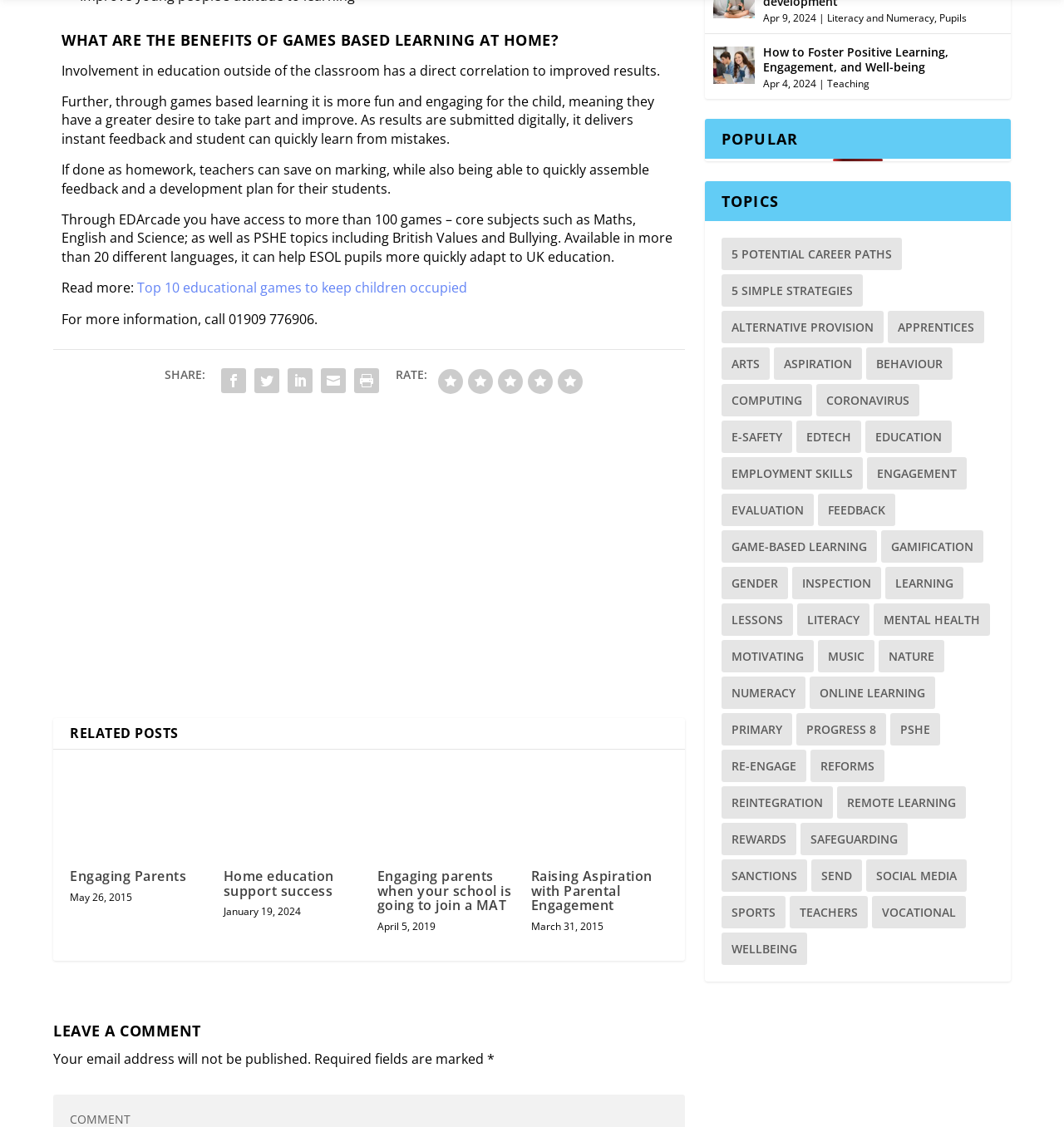Show the bounding box coordinates of the element that should be clicked to complete the task: "Click the 'Engaging Parents' link".

[0.066, 0.766, 0.175, 0.804]